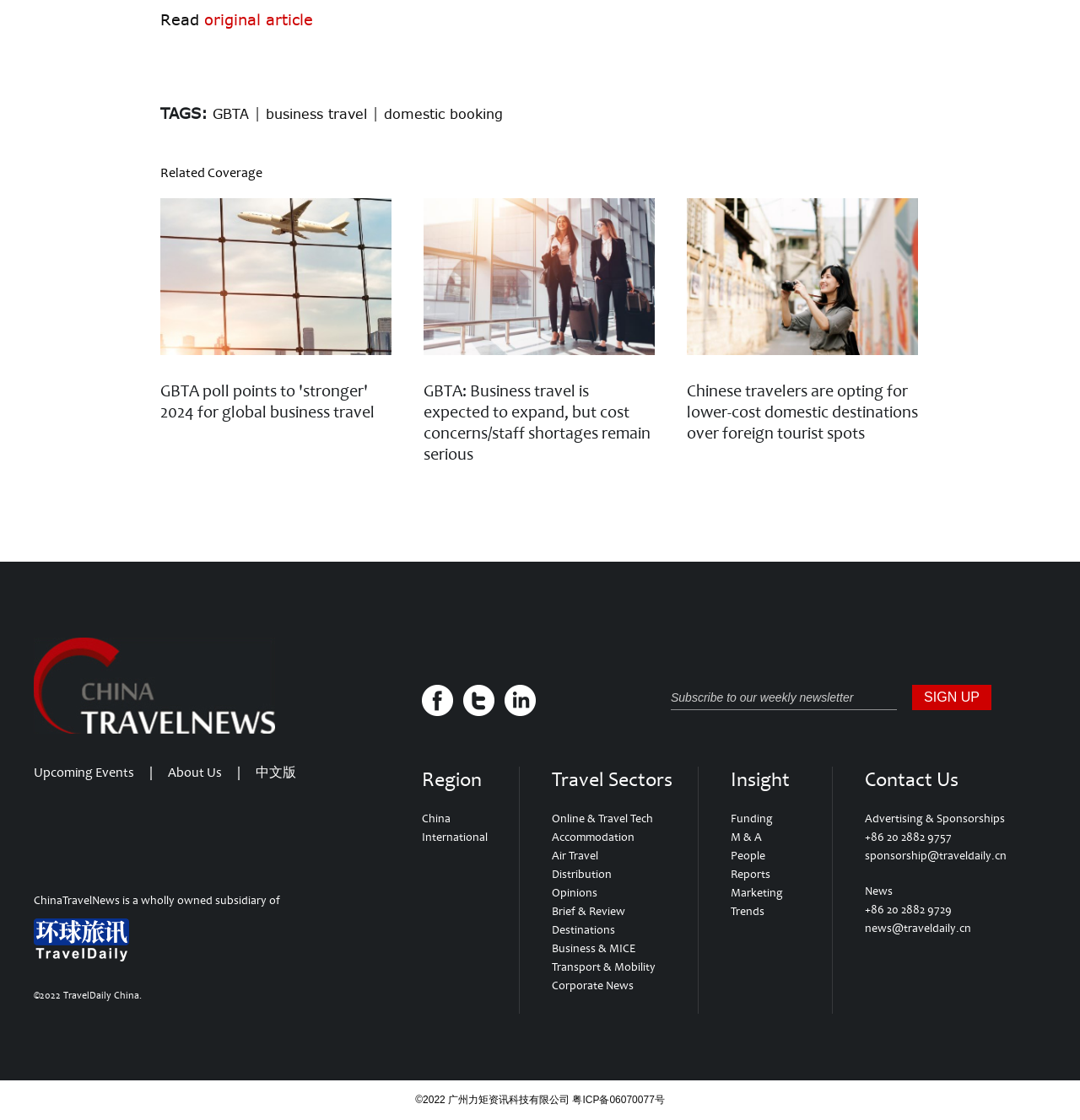Please answer the following question using a single word or phrase: 
What type of news does the website cover?

Travel news